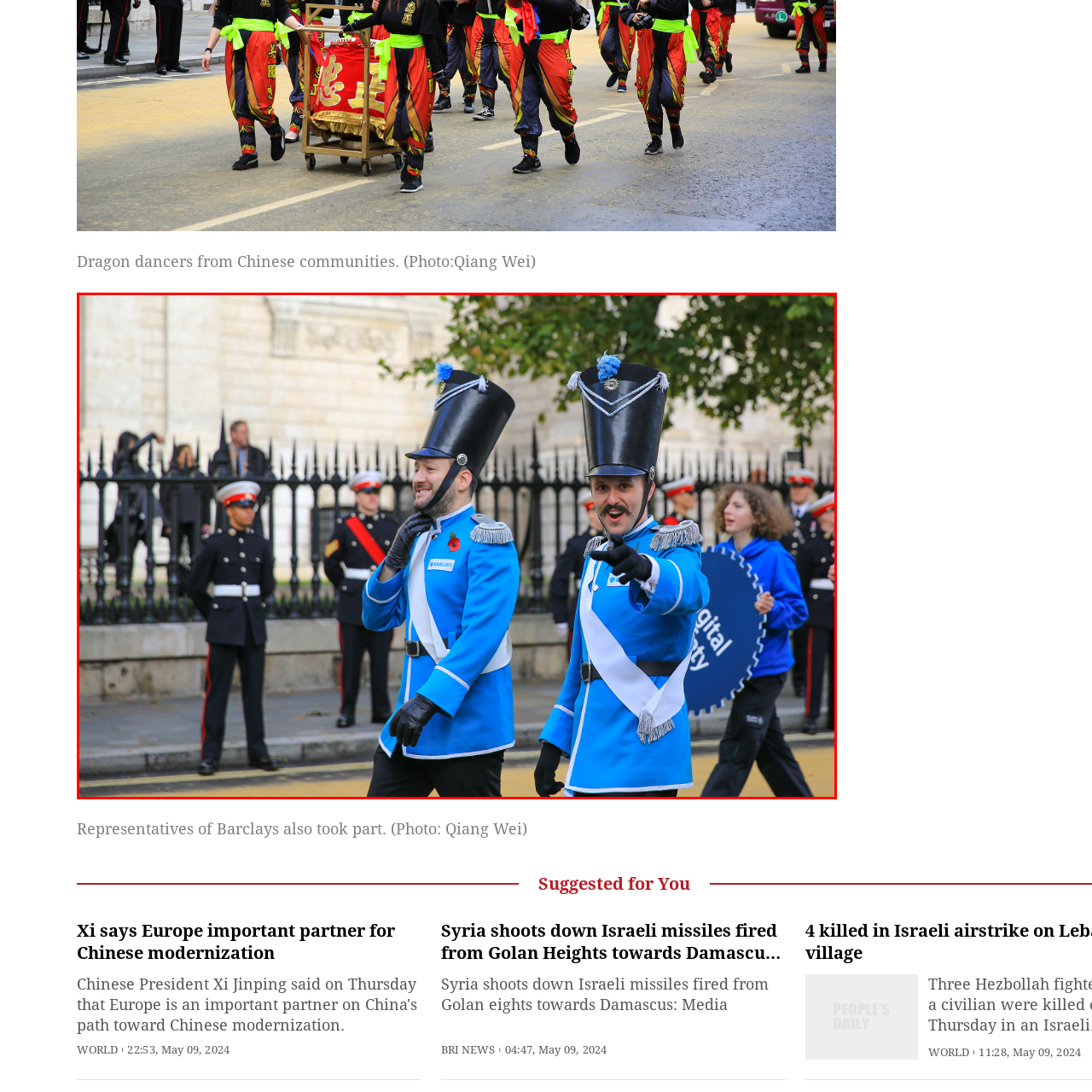Describe in detail what you see in the image highlighted by the red border.

The image captures a vibrant moment from a parade, featuring two cheerful dragon dancers from Chinese communities, dressed in bright blue uniforms adorned with white sashes and high, feathered hats. One dancer is actively engaging with the crowd, gesturing playfully, while the other wears a broad smile, creating an atmosphere of joy and celebration. In the background, representatives from Barclays can be seen participating in the festivities, adding to the community spirit of the event. The setting appears lively, with onlookers and those in traditional military attire observing the colorful procession, creating a sense of cultural exchange and festivity.